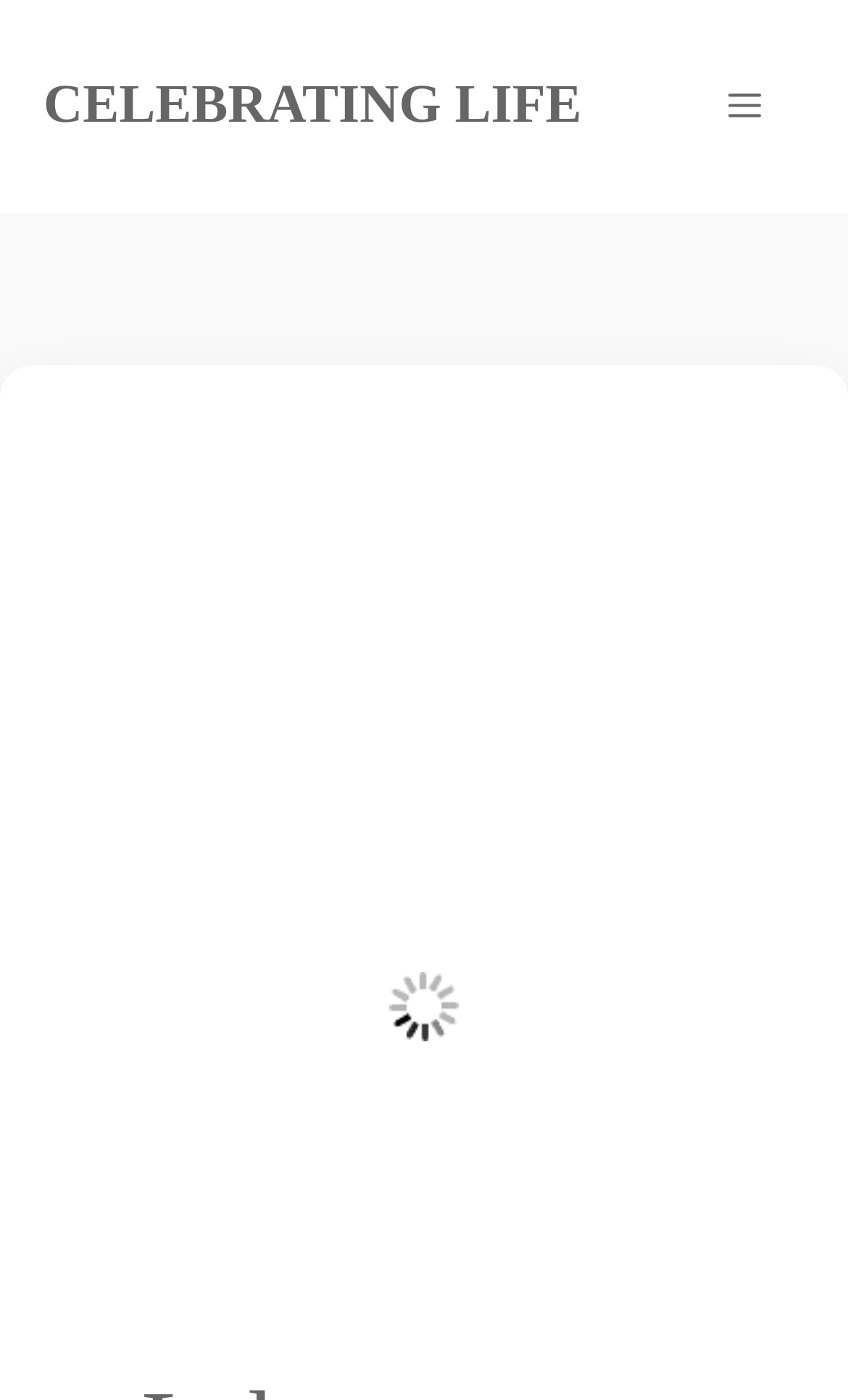Please find and generate the text of the main heading on the webpage.

Lehenga Trends and Styles 2023: The Fusion of Elegance and Tradition